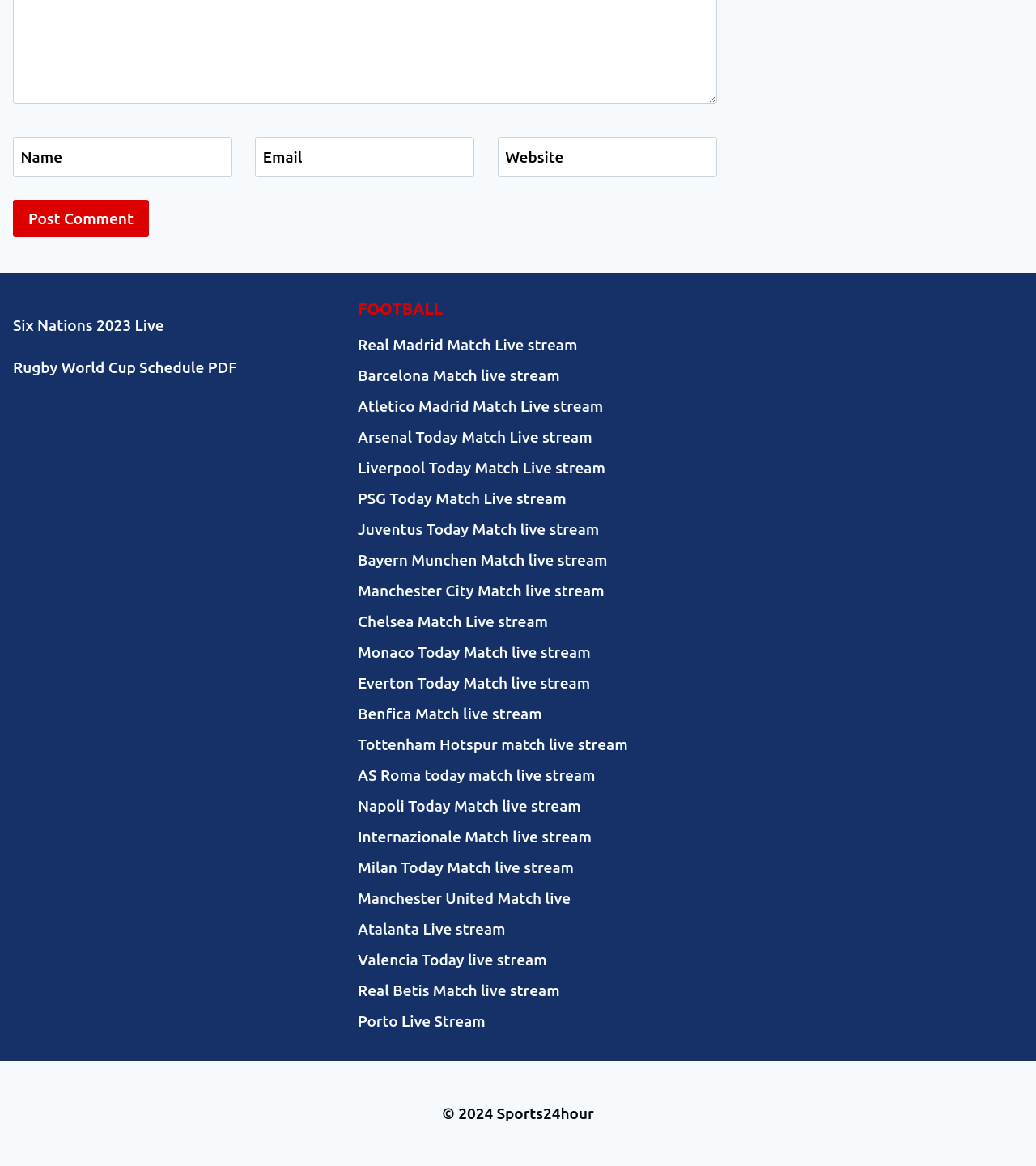Please provide the bounding box coordinates for the element that needs to be clicked to perform the instruction: "Check the copyright information". The coordinates must consist of four float numbers between 0 and 1, formatted as [left, top, right, bottom].

[0.427, 0.947, 0.573, 0.962]